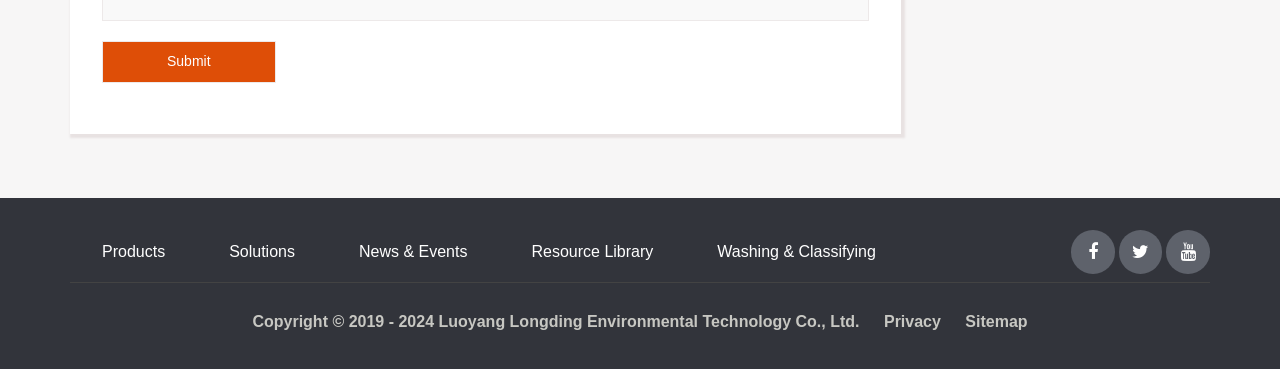Identify and provide the bounding box coordinates of the UI element described: "Washing & Classifying". The coordinates should be formatted as [left, top, right, bottom], with each number being a float between 0 and 1.

[0.56, 0.658, 0.684, 0.704]